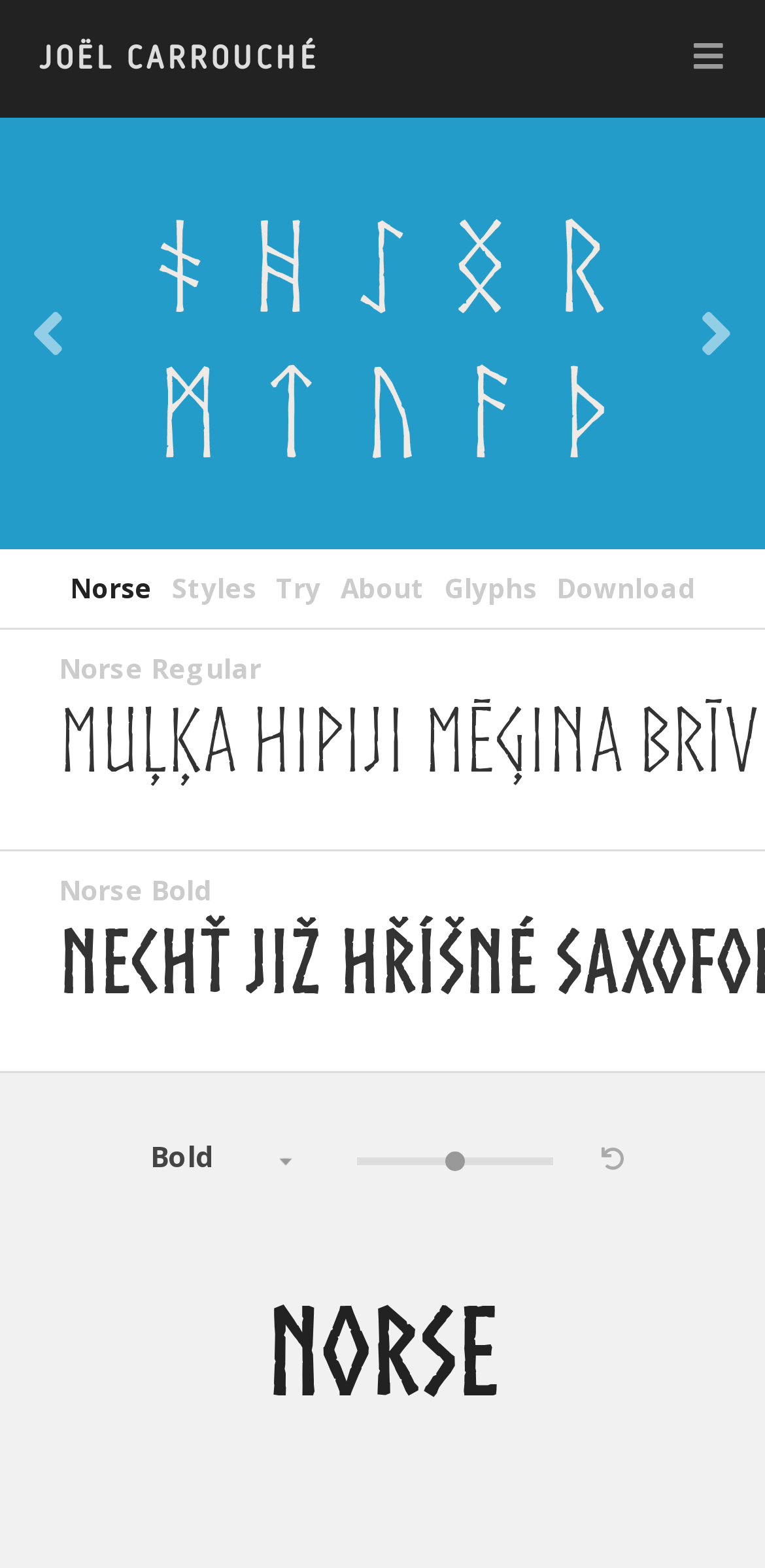Identify the bounding box coordinates of the region that should be clicked to execute the following instruction: "move the slider to adjust font size".

[0.465, 0.738, 0.722, 0.743]